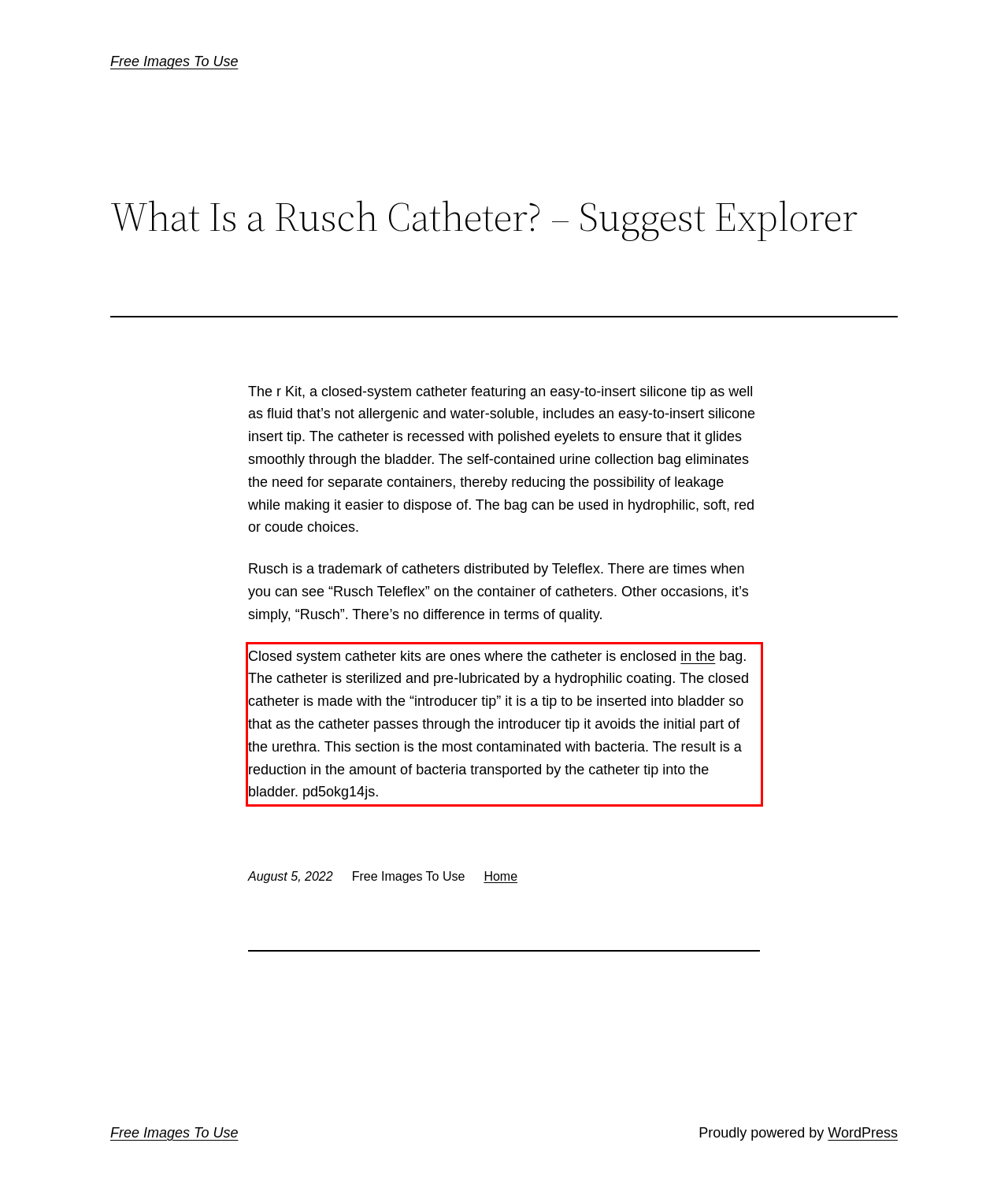In the given screenshot, locate the red bounding box and extract the text content from within it.

Closed system catheter kits are ones where the catheter is enclosed in the bag. The catheter is sterilized and pre-lubricated by a hydrophilic coating. The closed catheter is made with the “introducer tip” it is a tip to be inserted into bladder so that as the catheter passes through the introducer tip it avoids the initial part of the urethra. This section is the most contaminated with bacteria. The result is a reduction in the amount of bacteria transported by the catheter tip into the bladder. pd5okg14js.